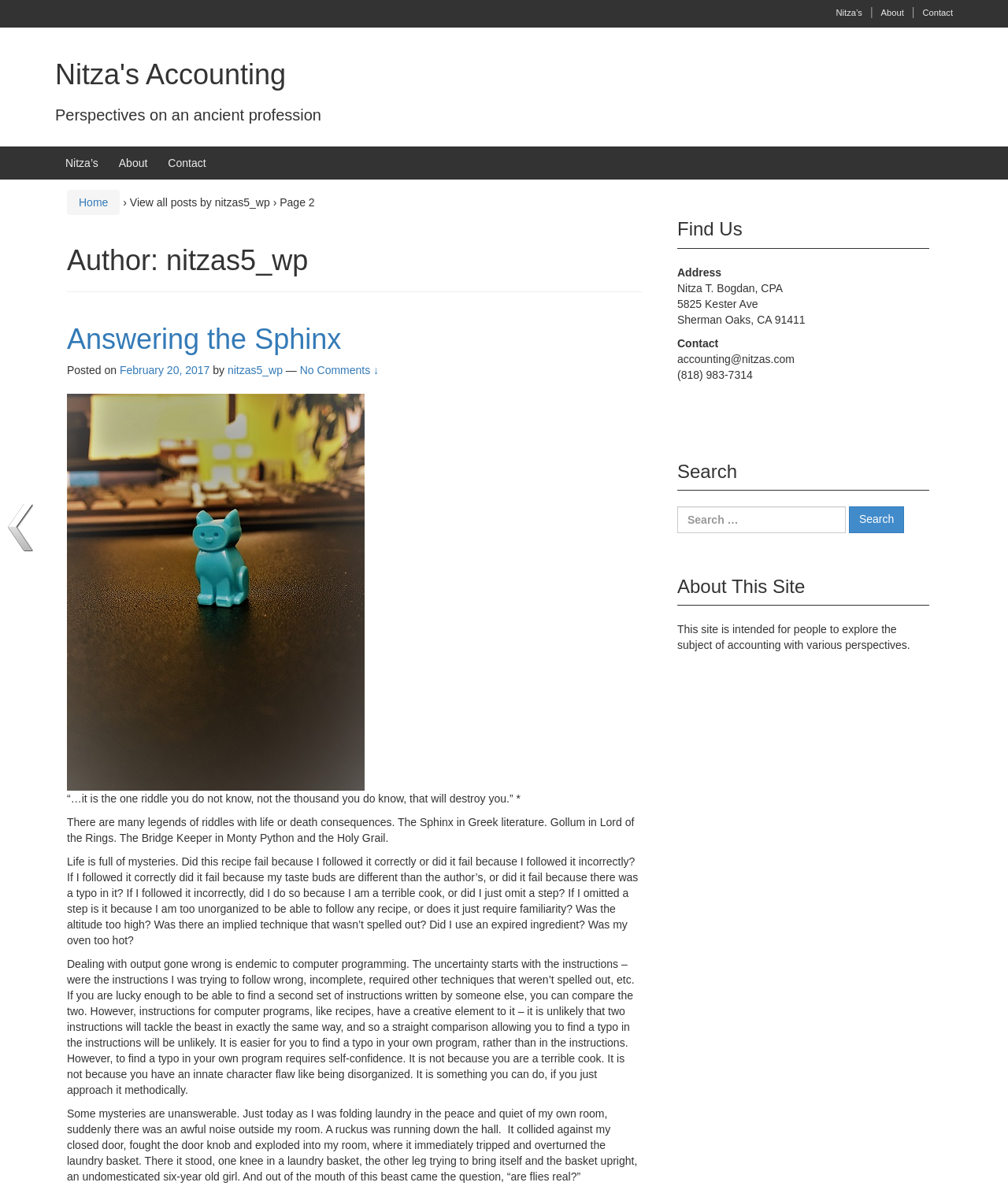How many articles are on this page?
Give a one-word or short-phrase answer derived from the screenshot.

1